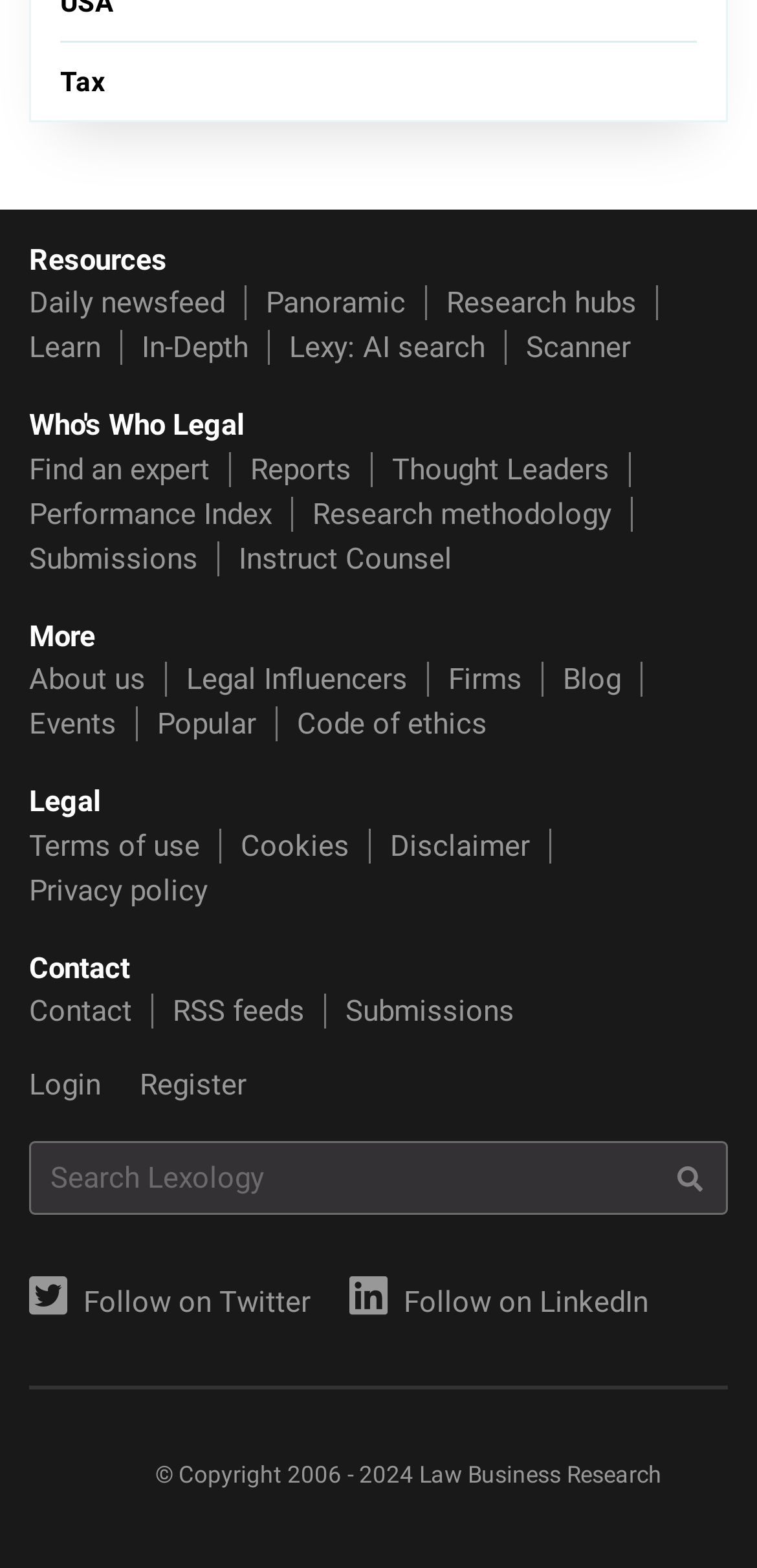Specify the bounding box coordinates of the region I need to click to perform the following instruction: "Login to the website". The coordinates must be four float numbers in the range of 0 to 1, i.e., [left, top, right, bottom].

[0.038, 0.675, 0.133, 0.697]